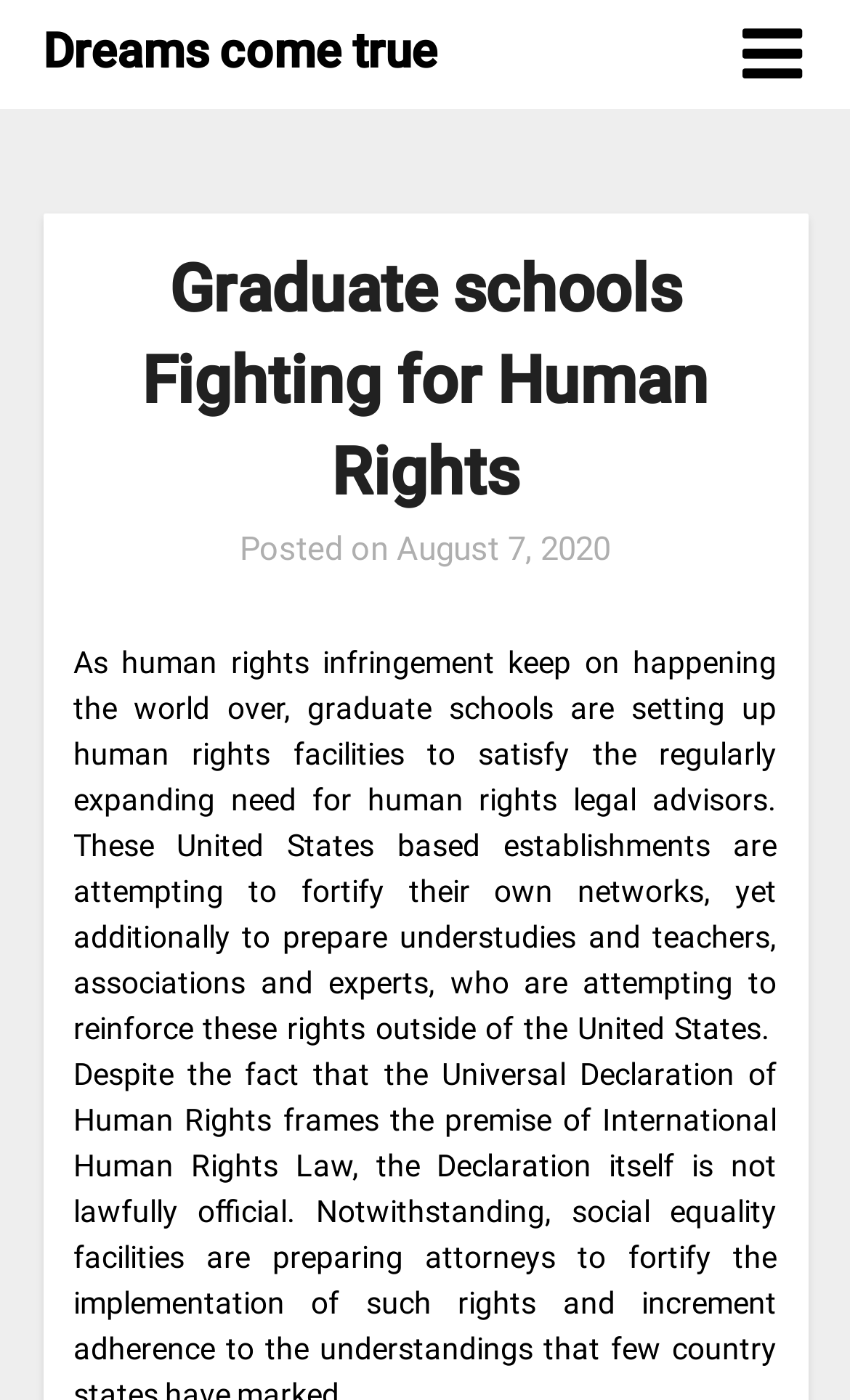How many links are there in the header section?
Please provide a comprehensive answer based on the visual information in the image.

In the header section, I can see two links: one is an icon link '' and the other is a text link 'Dreams come true'. Therefore, there are two links in the header section.